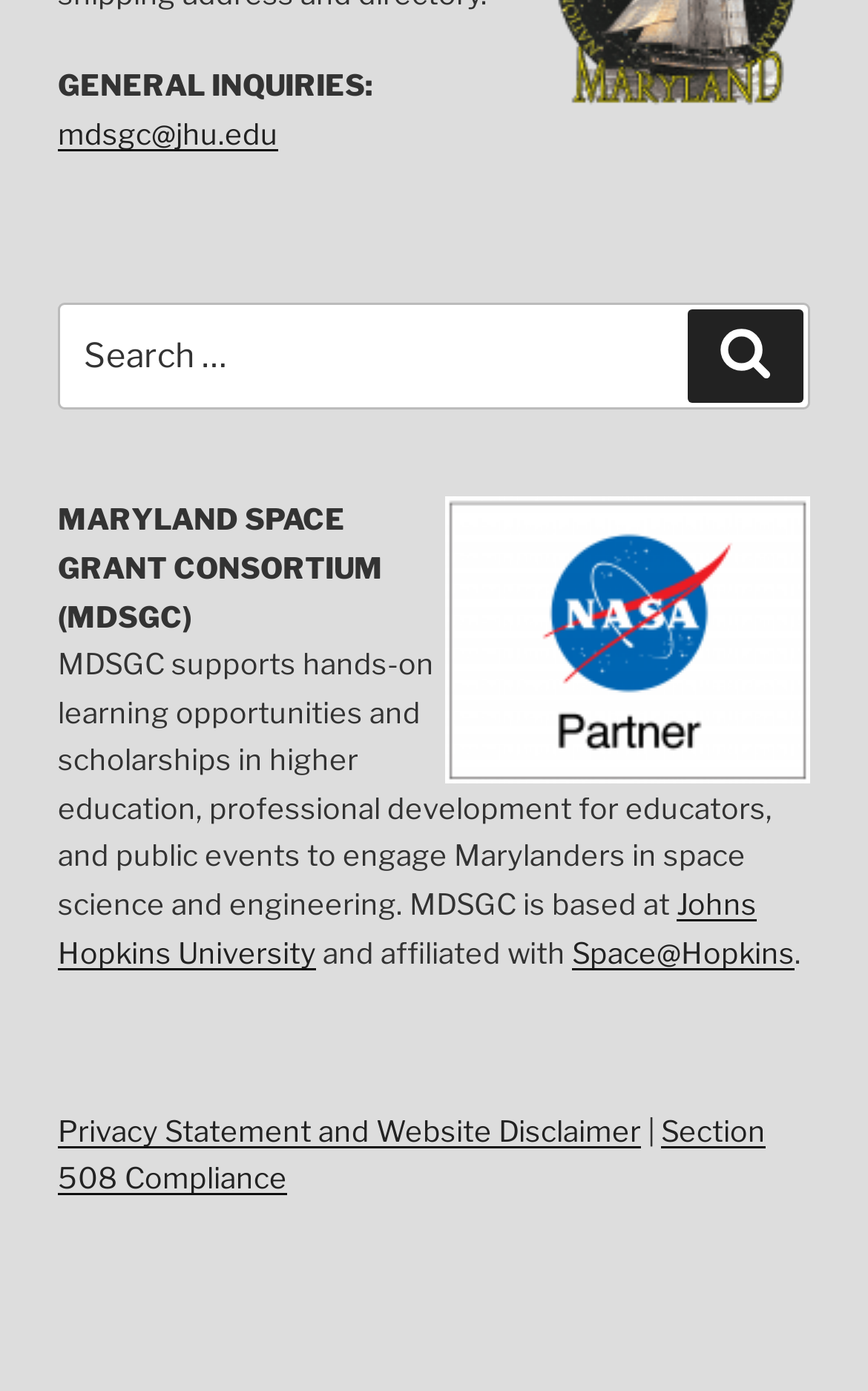What is the email address for general inquiries?
Please elaborate on the answer to the question with detailed information.

The email address for general inquiries can be found on the webpage, specifically above the search bar, where it says 'GENERAL INQUIRIES:' followed by the email address 'mdsgc@jhu.edu'.